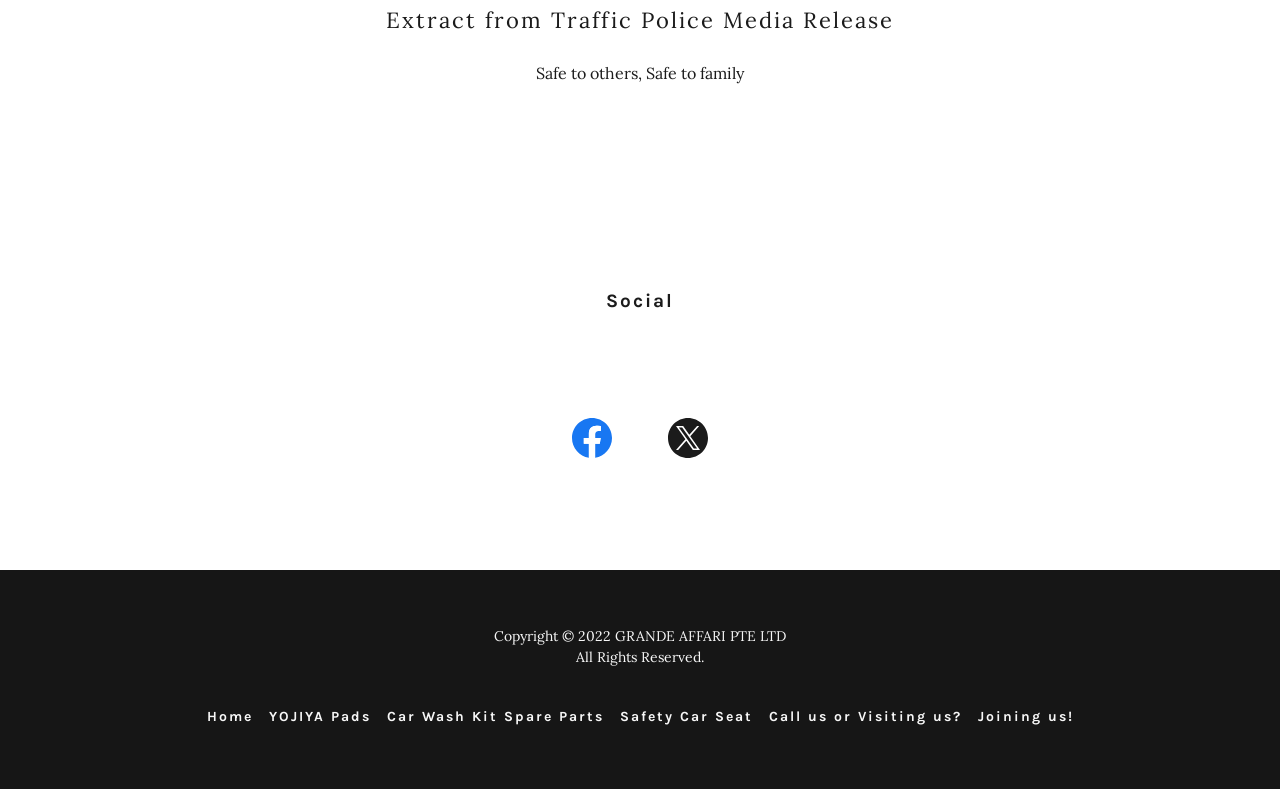Please answer the following question using a single word or phrase: What is the copyright year of the website?

2022